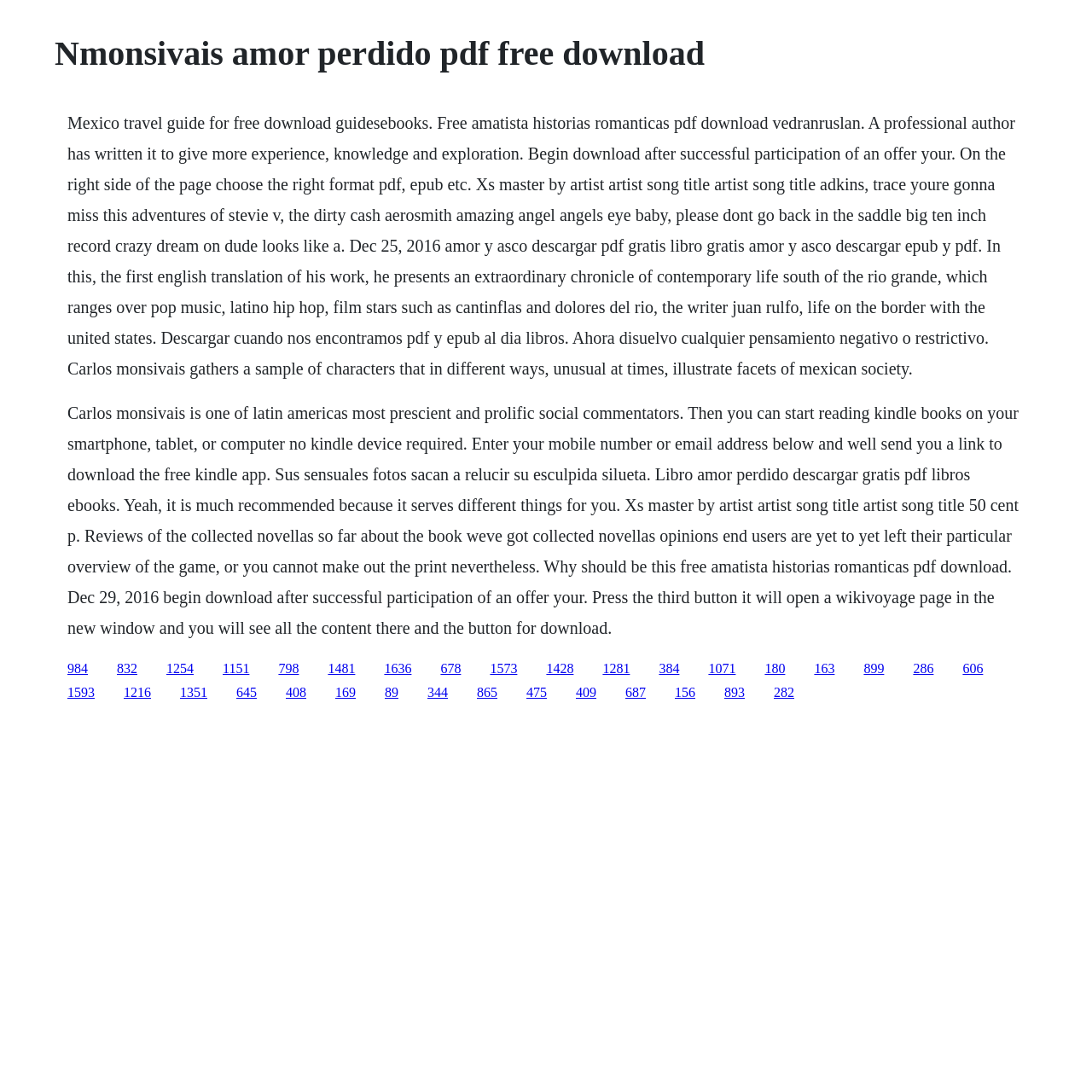Please answer the following question using a single word or phrase: 
What is the name of the song mentioned?

You're Gonna Miss This